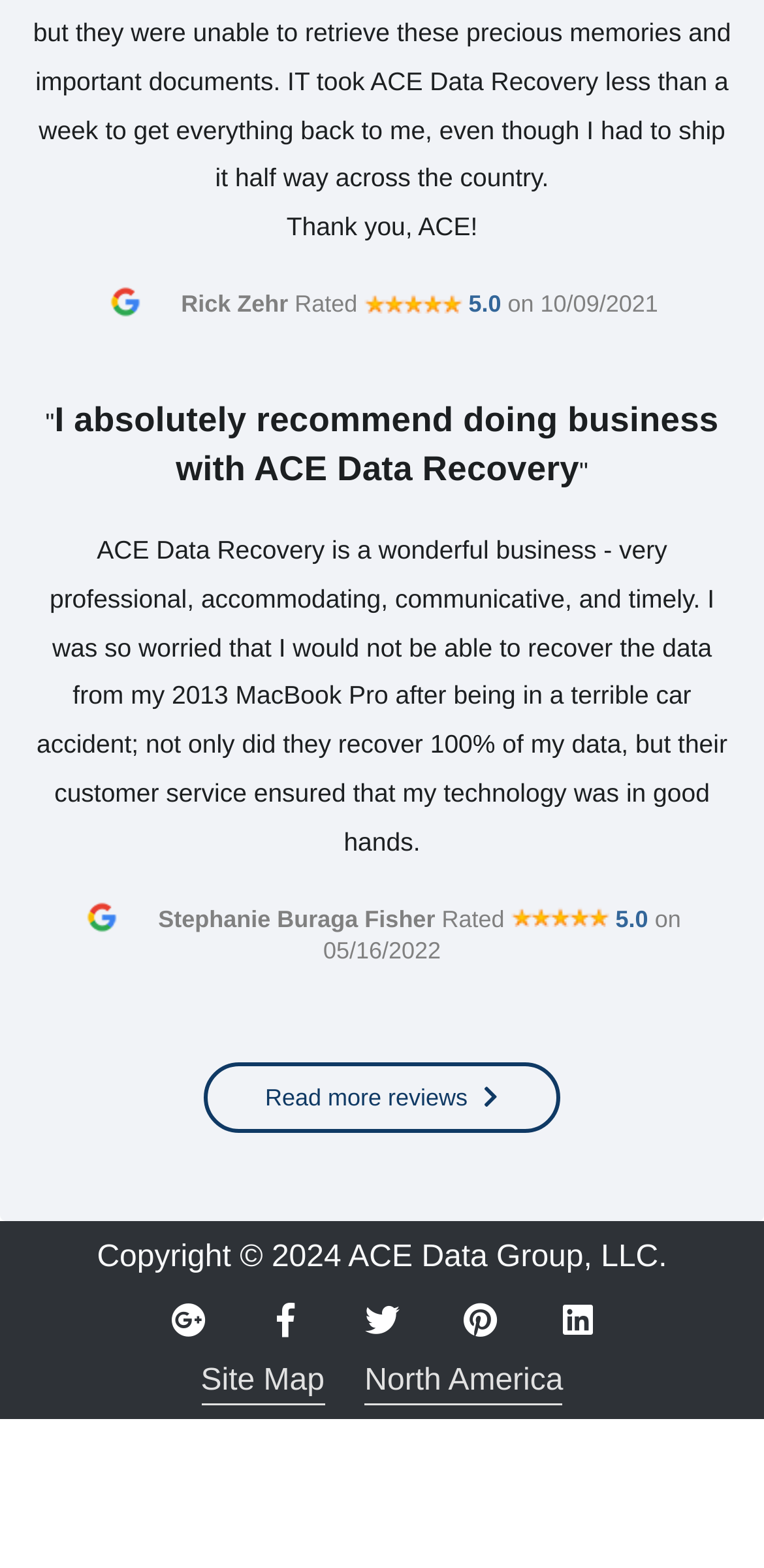Please determine the bounding box coordinates of the clickable area required to carry out the following instruction: "Read a review on Google". The coordinates must be four float numbers between 0 and 1, represented as [left, top, right, bottom].

[0.139, 0.186, 0.228, 0.203]